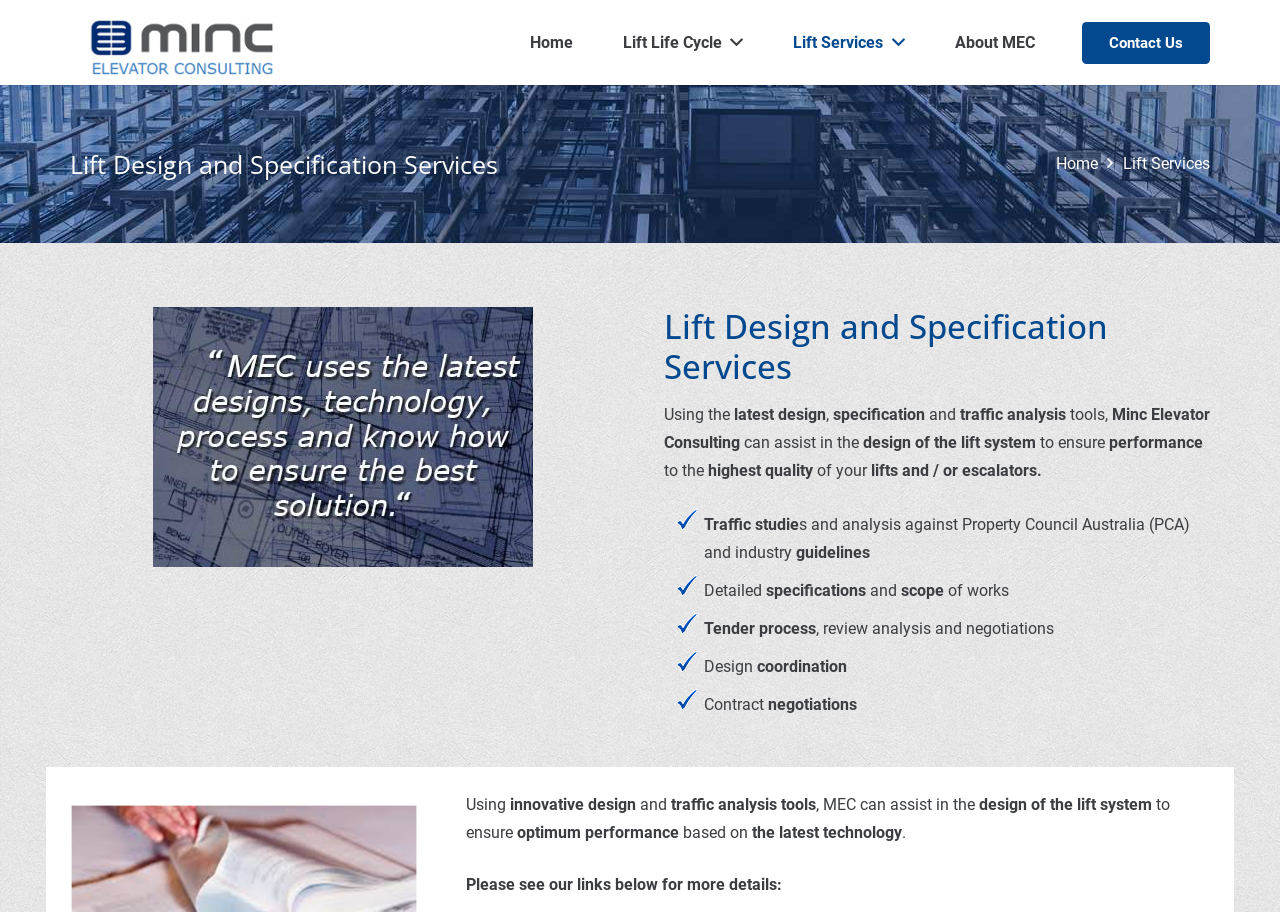Identify the bounding box coordinates of the clickable region required to complete the instruction: "Click on the 'Home' link". The coordinates should be given as four float numbers within the range of 0 and 1, i.e., [left, top, right, bottom].

[0.395, 0.0, 0.467, 0.093]